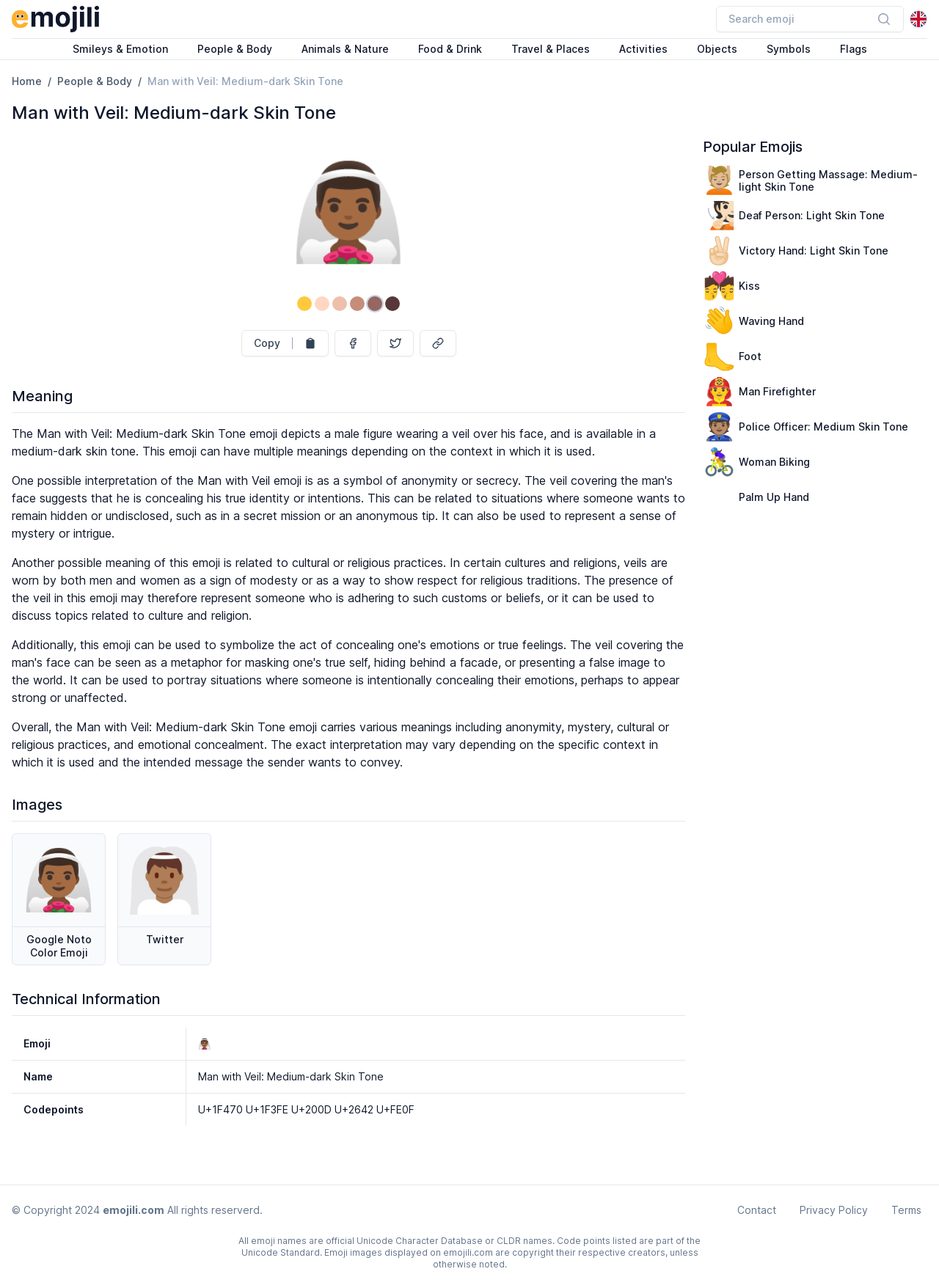Locate the bounding box coordinates of the item that should be clicked to fulfill the instruction: "Copy the emoji".

[0.257, 0.256, 0.35, 0.277]